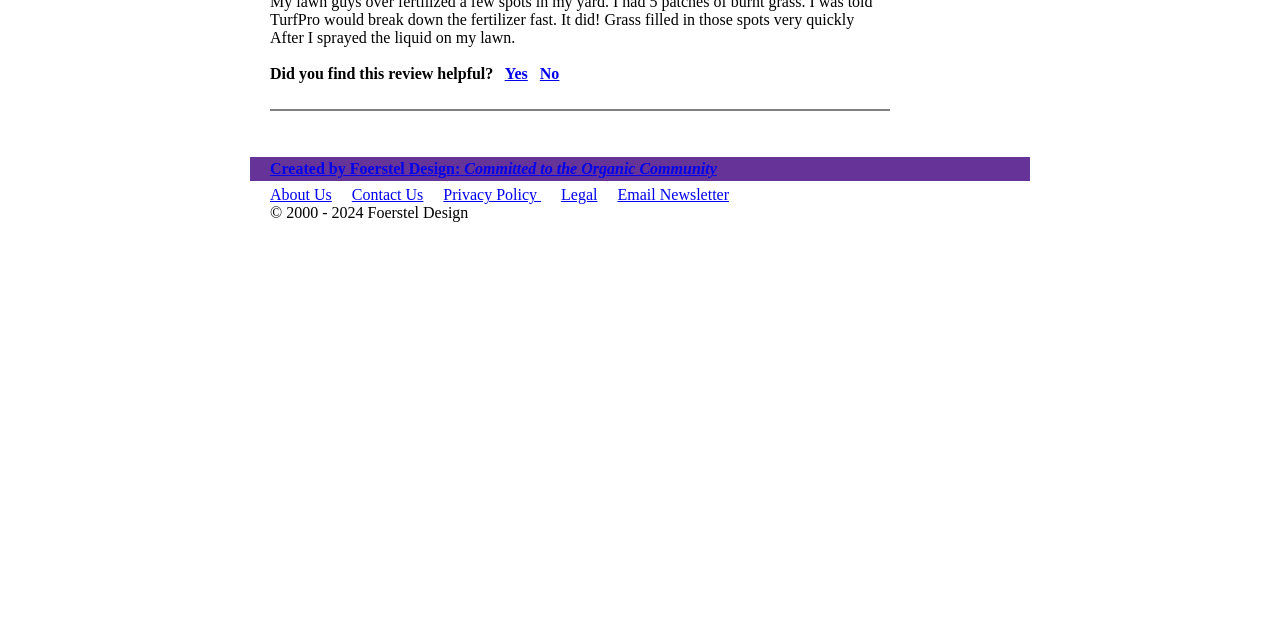Identify and provide the bounding box for the element described by: "Legal".

[0.438, 0.291, 0.467, 0.318]